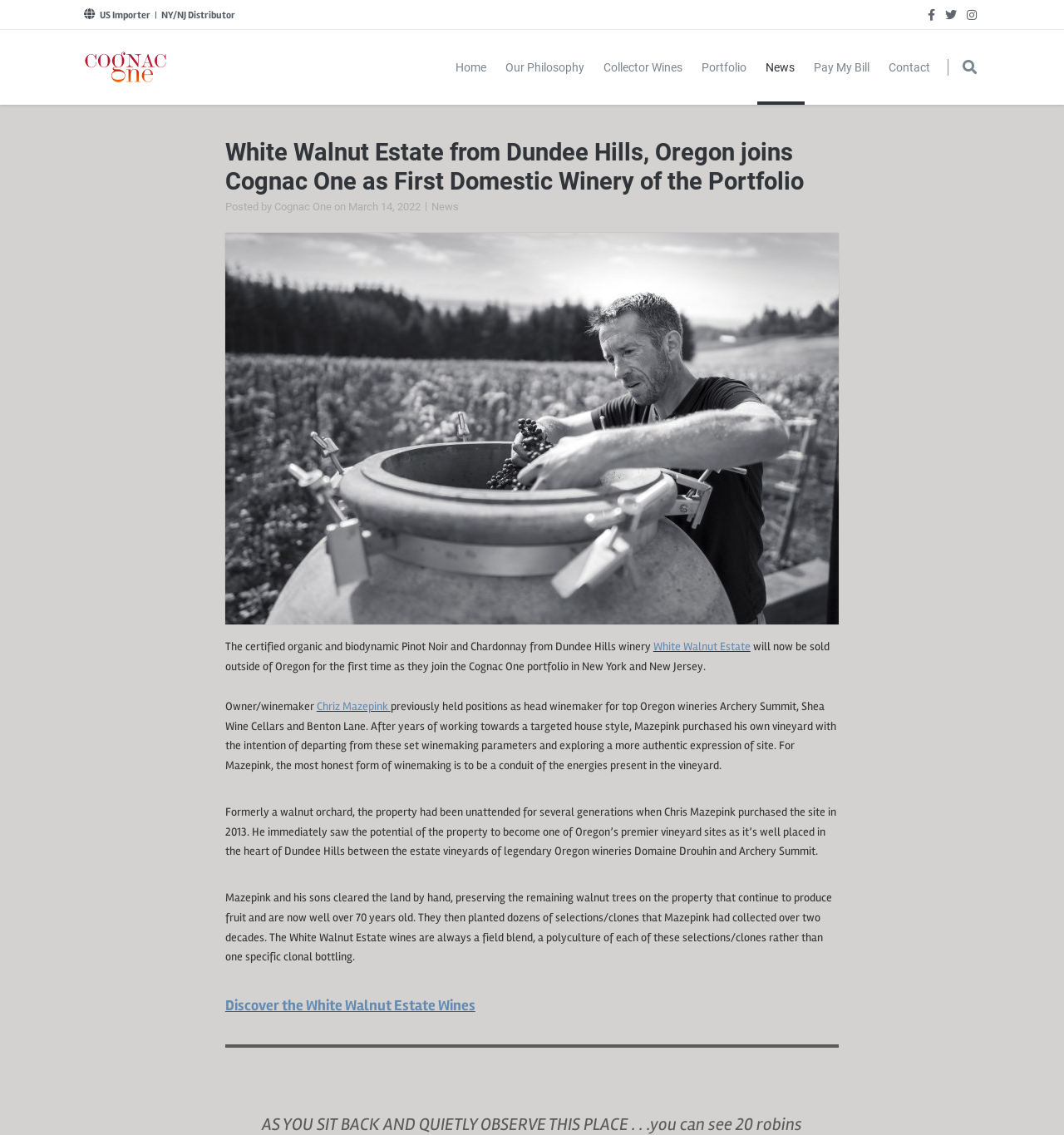Using the provided element description "Pay My Bill", determine the bounding box coordinates of the UI element.

[0.757, 0.026, 0.827, 0.092]